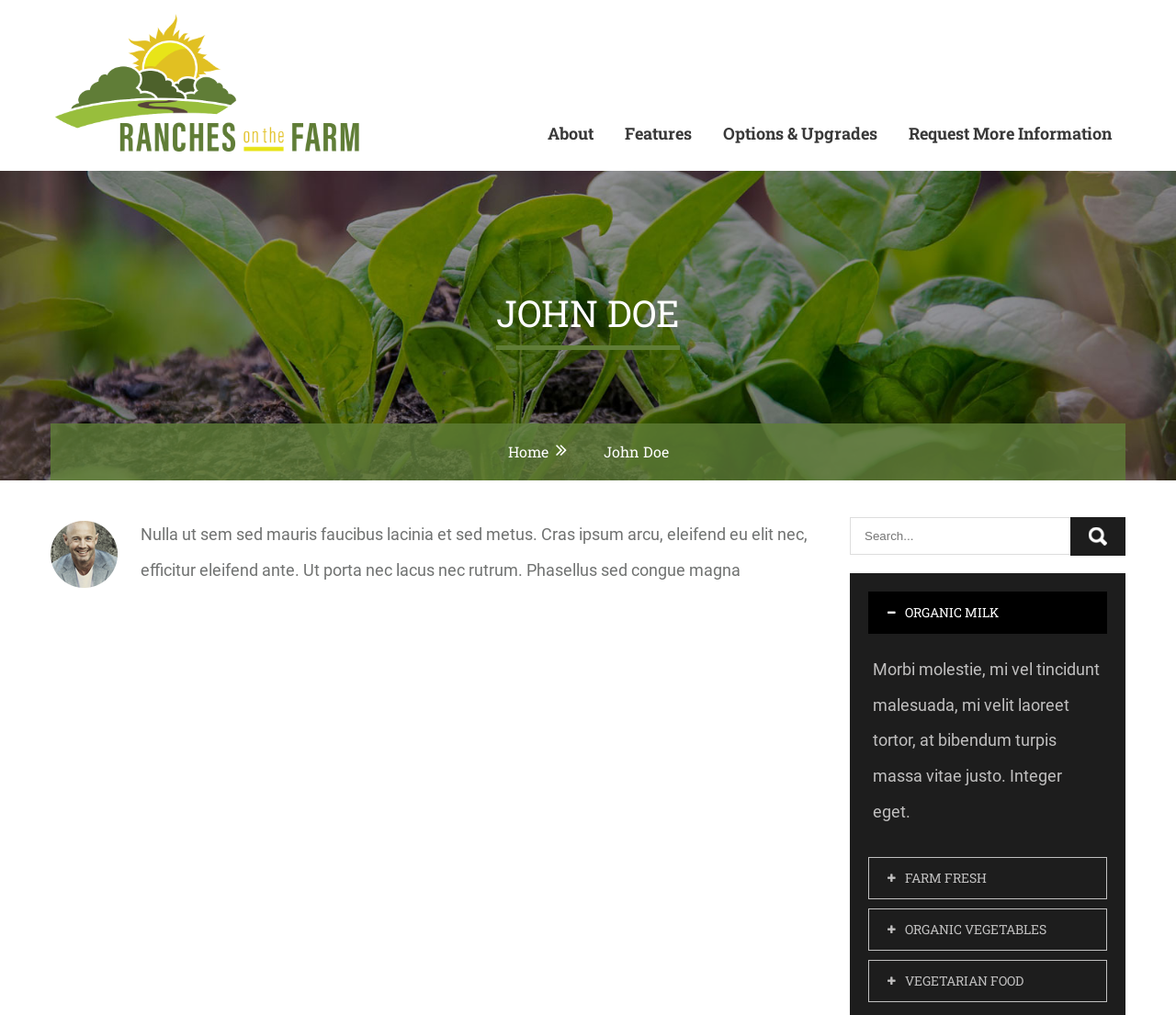Provide the bounding box coordinates of the HTML element this sentence describes: "name="s" placeholder="Search..."". The bounding box coordinates consist of four float numbers between 0 and 1, i.e., [left, top, right, bottom].

[0.723, 0.51, 0.91, 0.547]